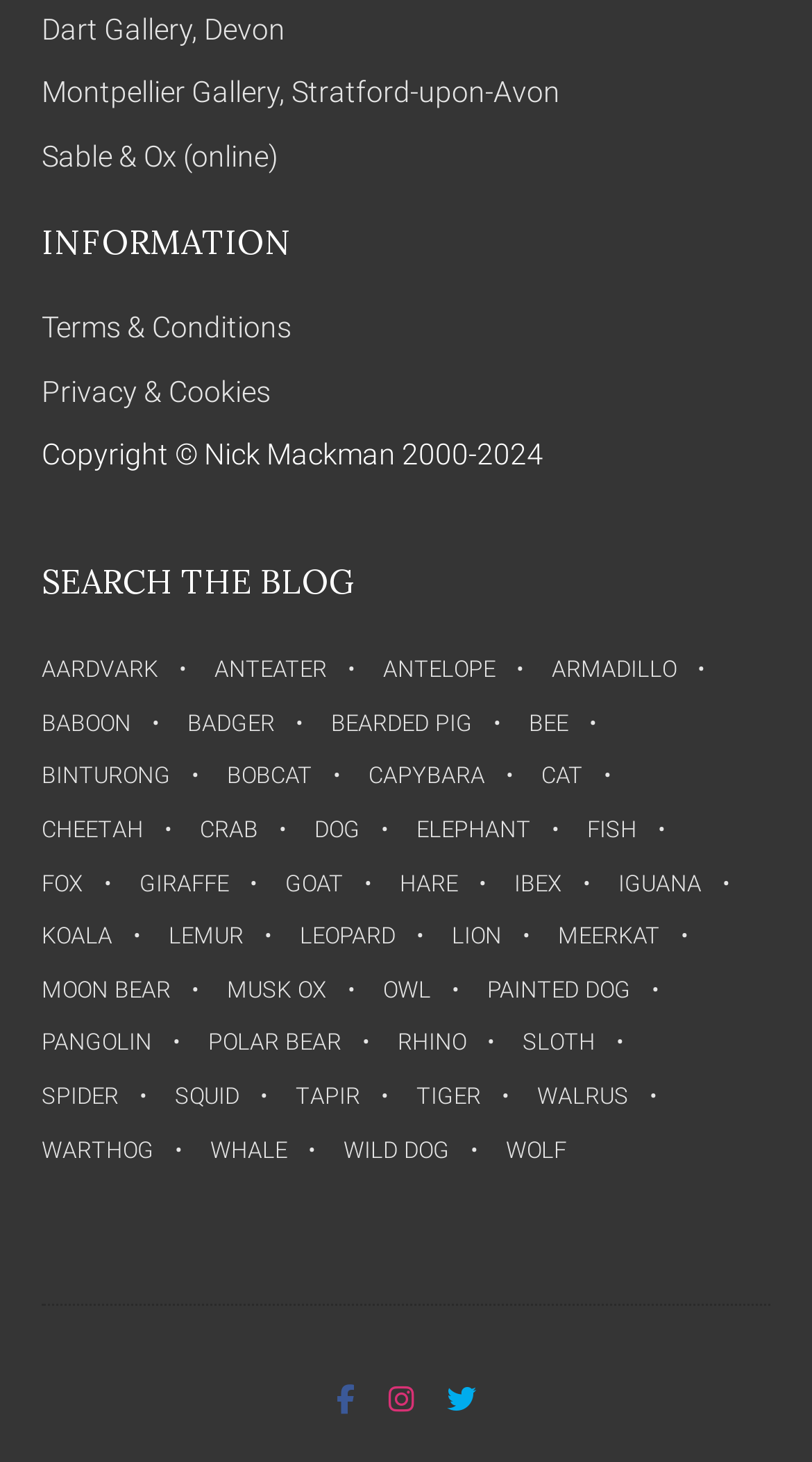What is the last animal listed in the 'SEARCH THE BLOG' section? Observe the screenshot and provide a one-word or short phrase answer.

Polar Bear